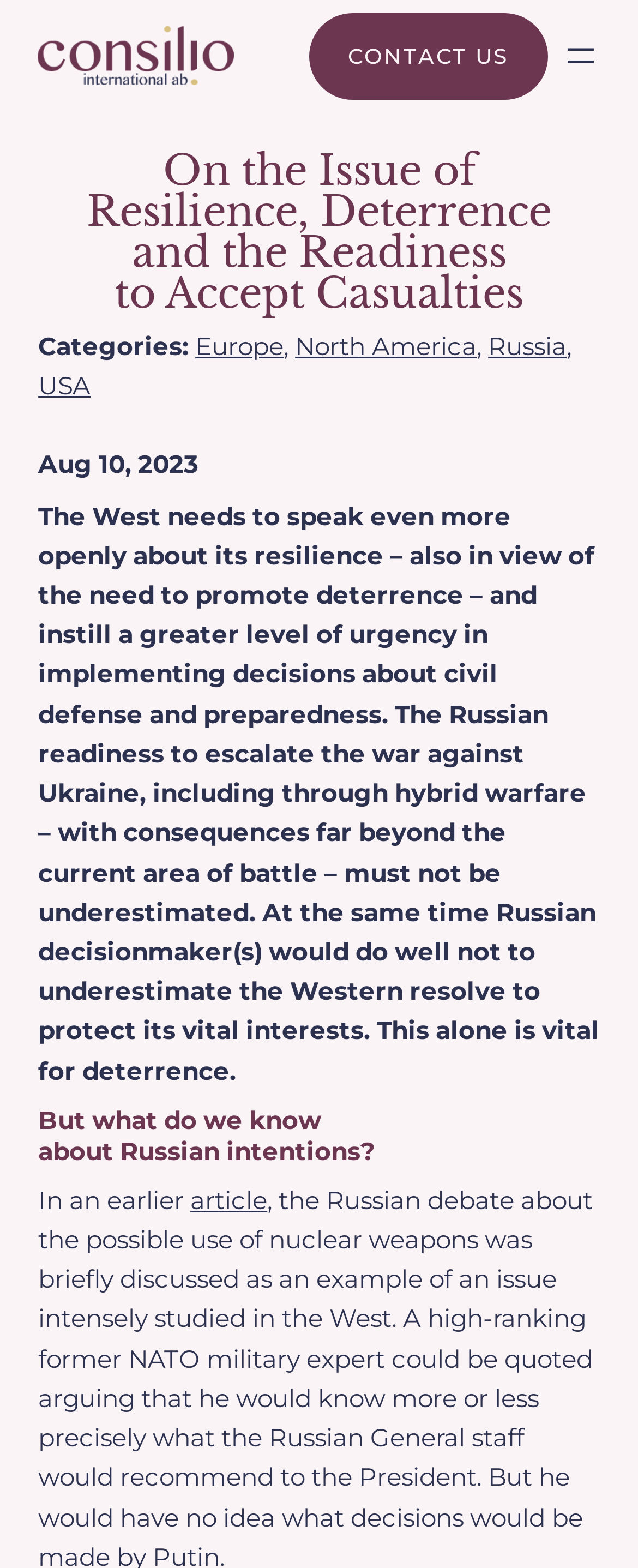Answer the question below in one word or phrase:
What are the categories mentioned on the webpage?

Europe, North America, Russia, USA